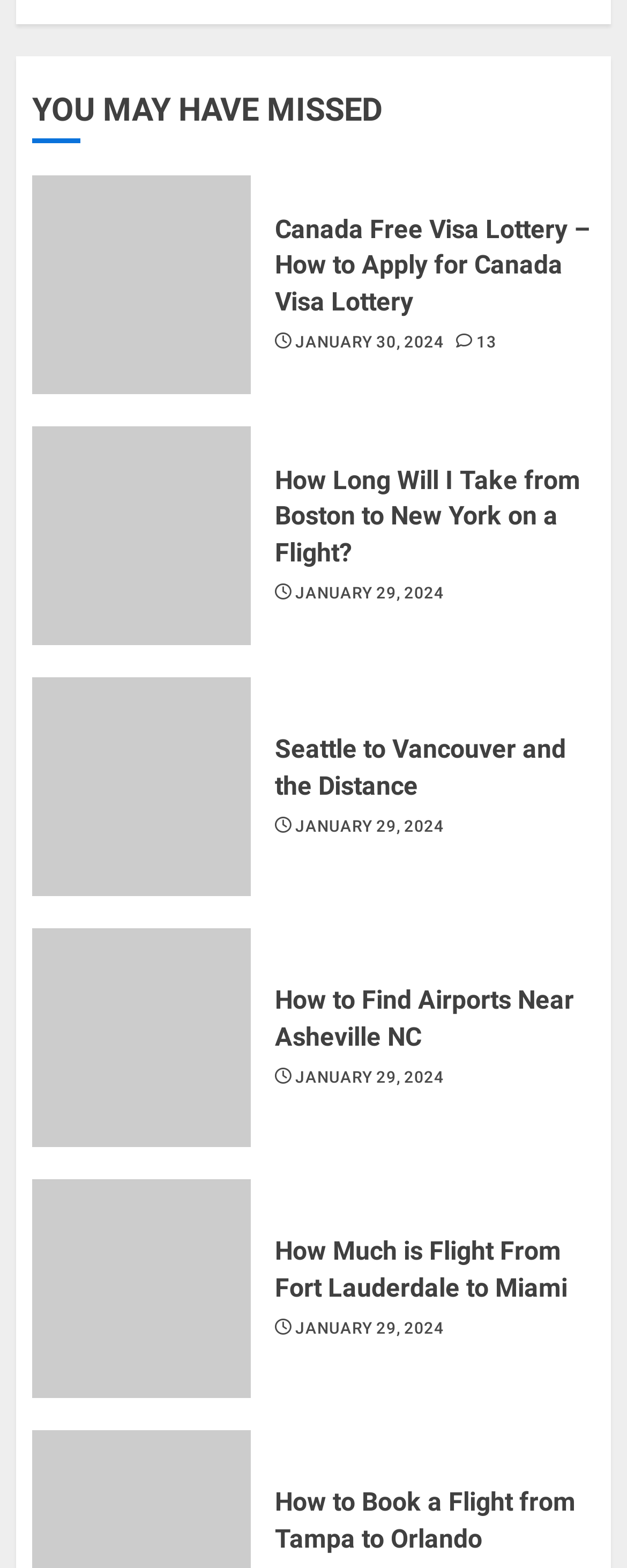What is the topic of the article with the image 'Airports Near Asheville NC'?
Analyze the image and deliver a detailed answer to the question.

I looked at the image 'Airports Near Asheville NC' and found the corresponding heading 'How to Find Airports Near Asheville NC', which indicates the topic of the article.